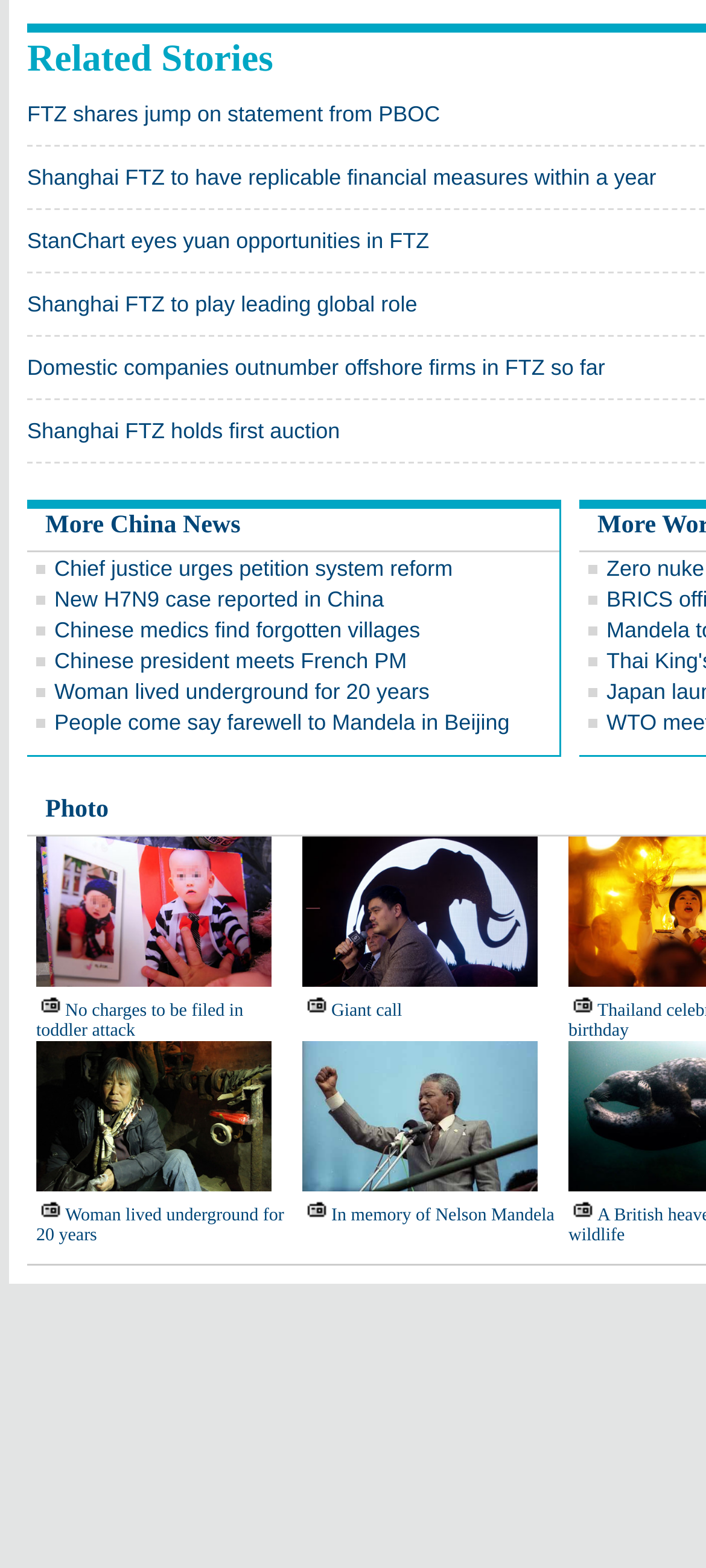Please determine the bounding box coordinates for the element that should be clicked to follow these instructions: "Click the Express Drive button".

None